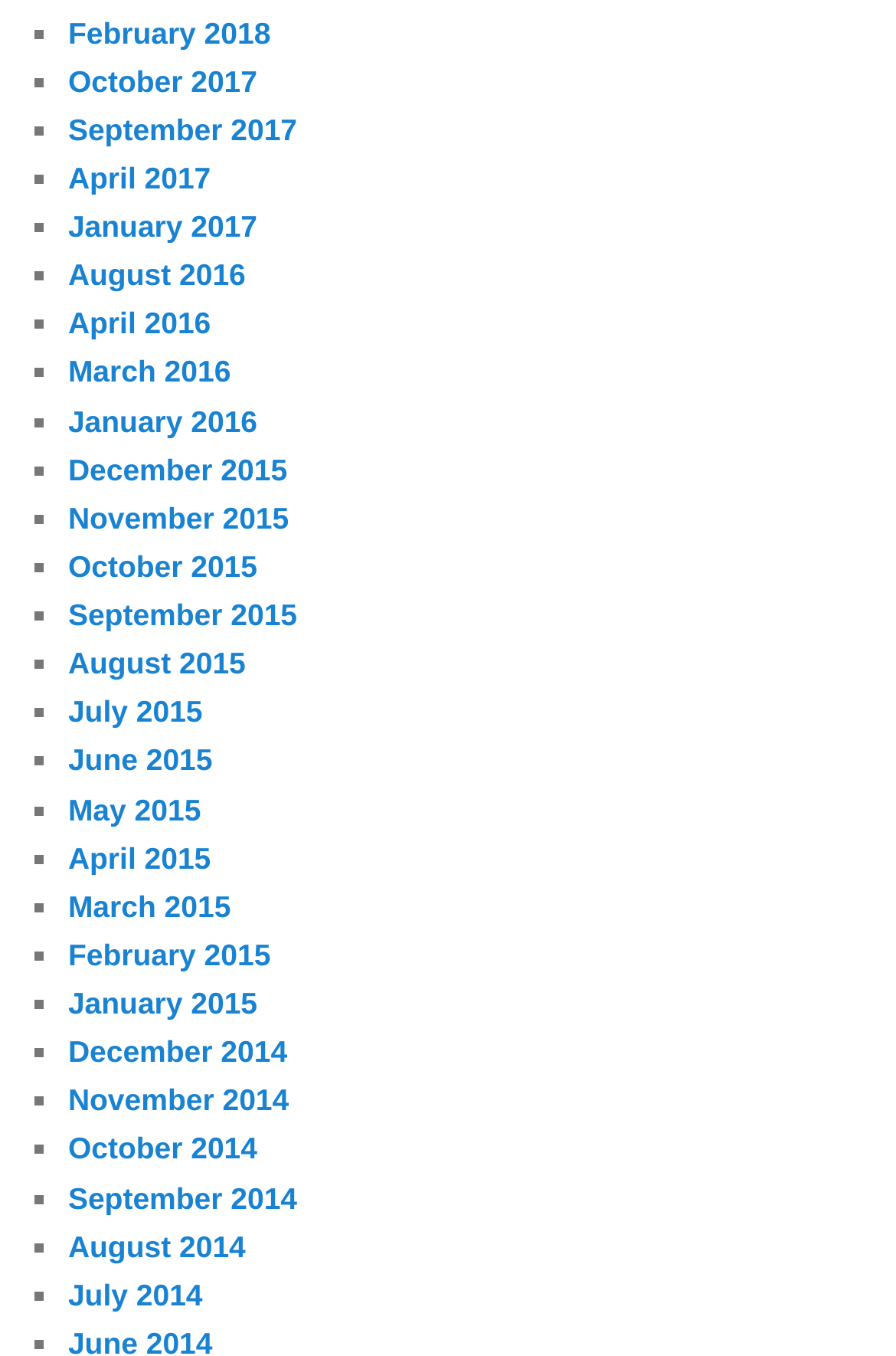Specify the bounding box coordinates of the area to click in order to follow the given instruction: "Open January 2017."

[0.076, 0.154, 0.287, 0.18]